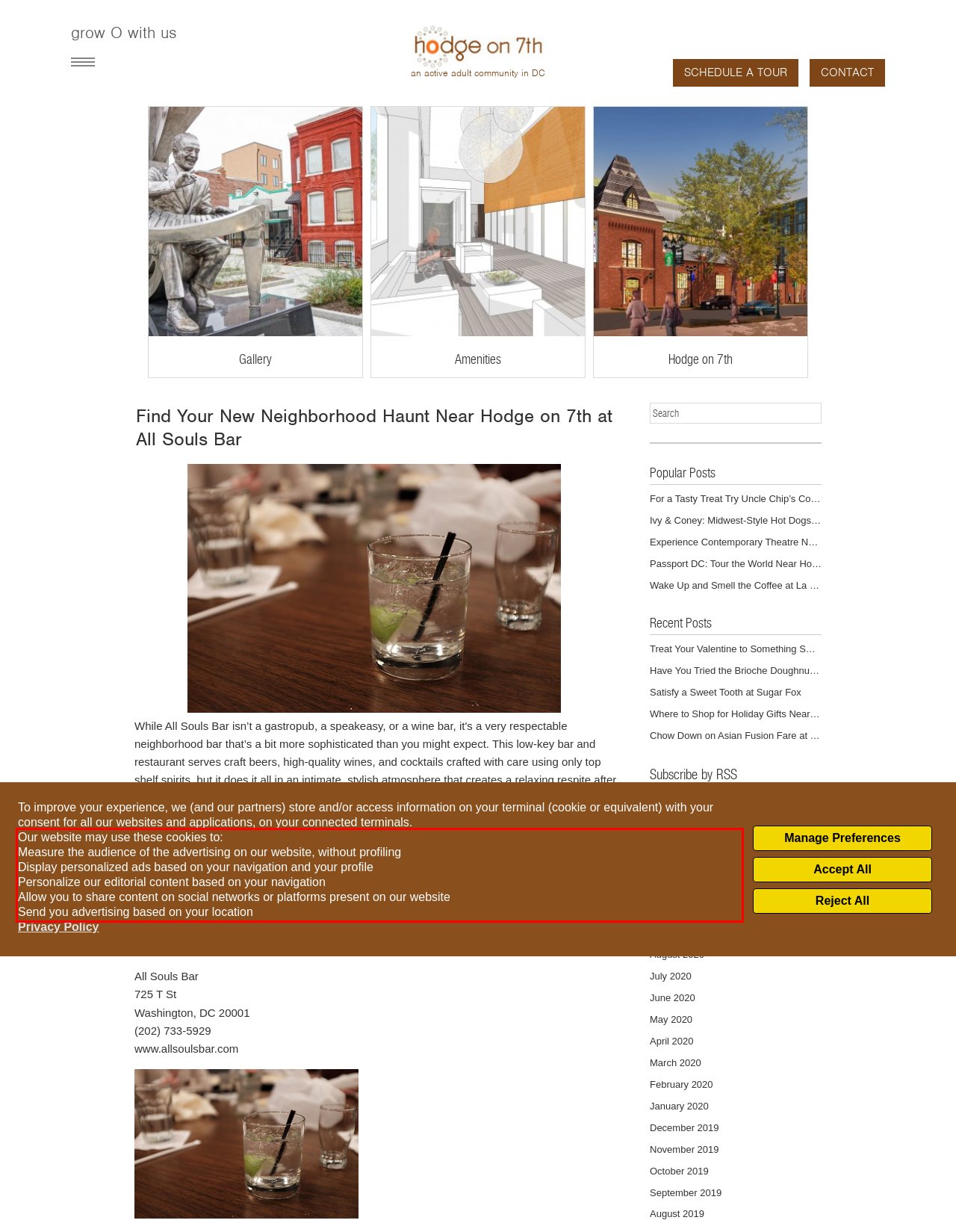Examine the webpage screenshot and use OCR to recognize and output the text within the red bounding box.

Our website may use these cookies to: Measure the audience of the advertising on our website, without profiling Display personalized ads based on your navigation and your profile Personalize our editorial content based on your navigation Allow you to share content on social networks or platforms present on our website Send you advertising based on your location